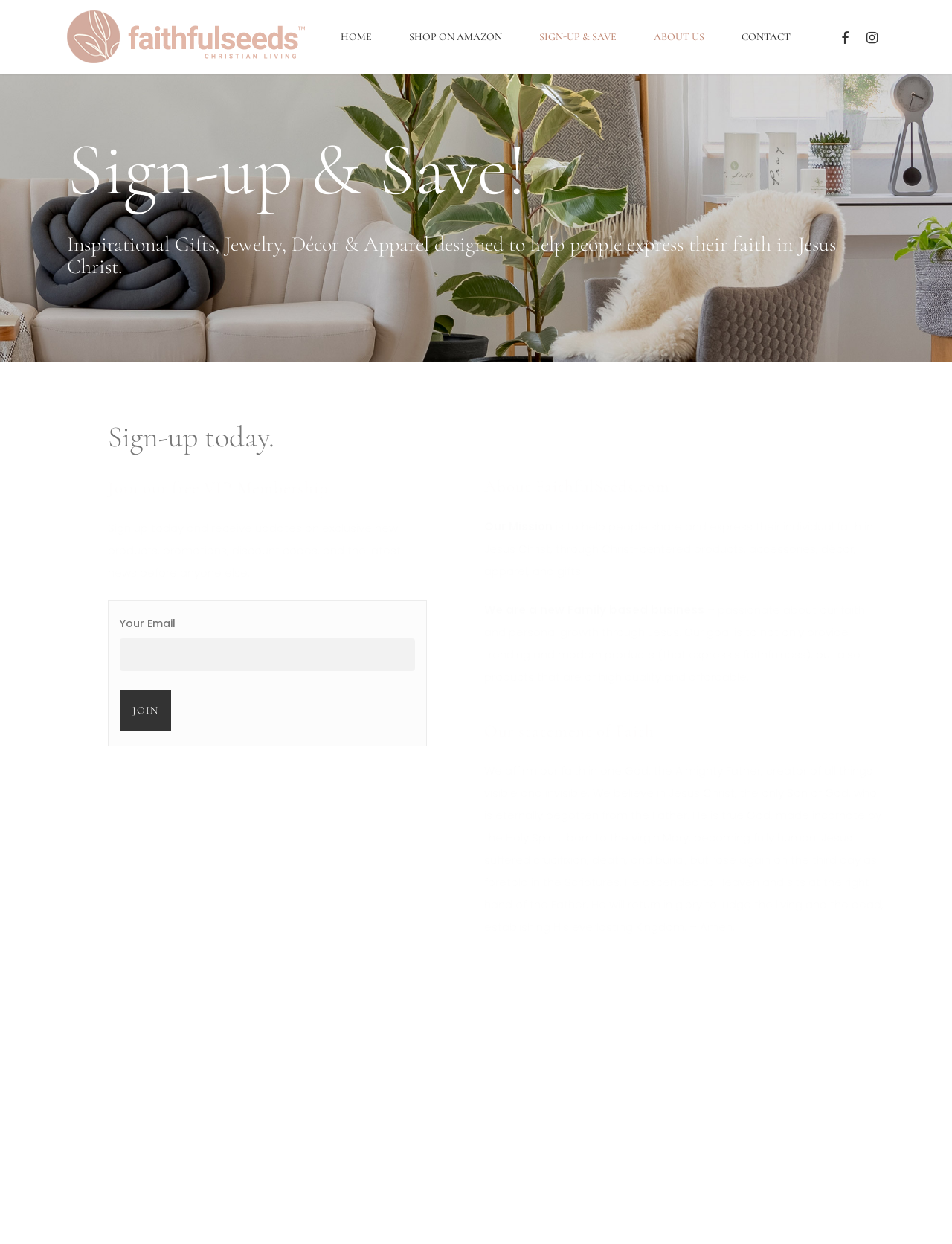Respond with a single word or phrase:
What is the statement of faith of FaithfulSeeds.com?

A belief in one God, Jesus Christ, and the Holy Spirit